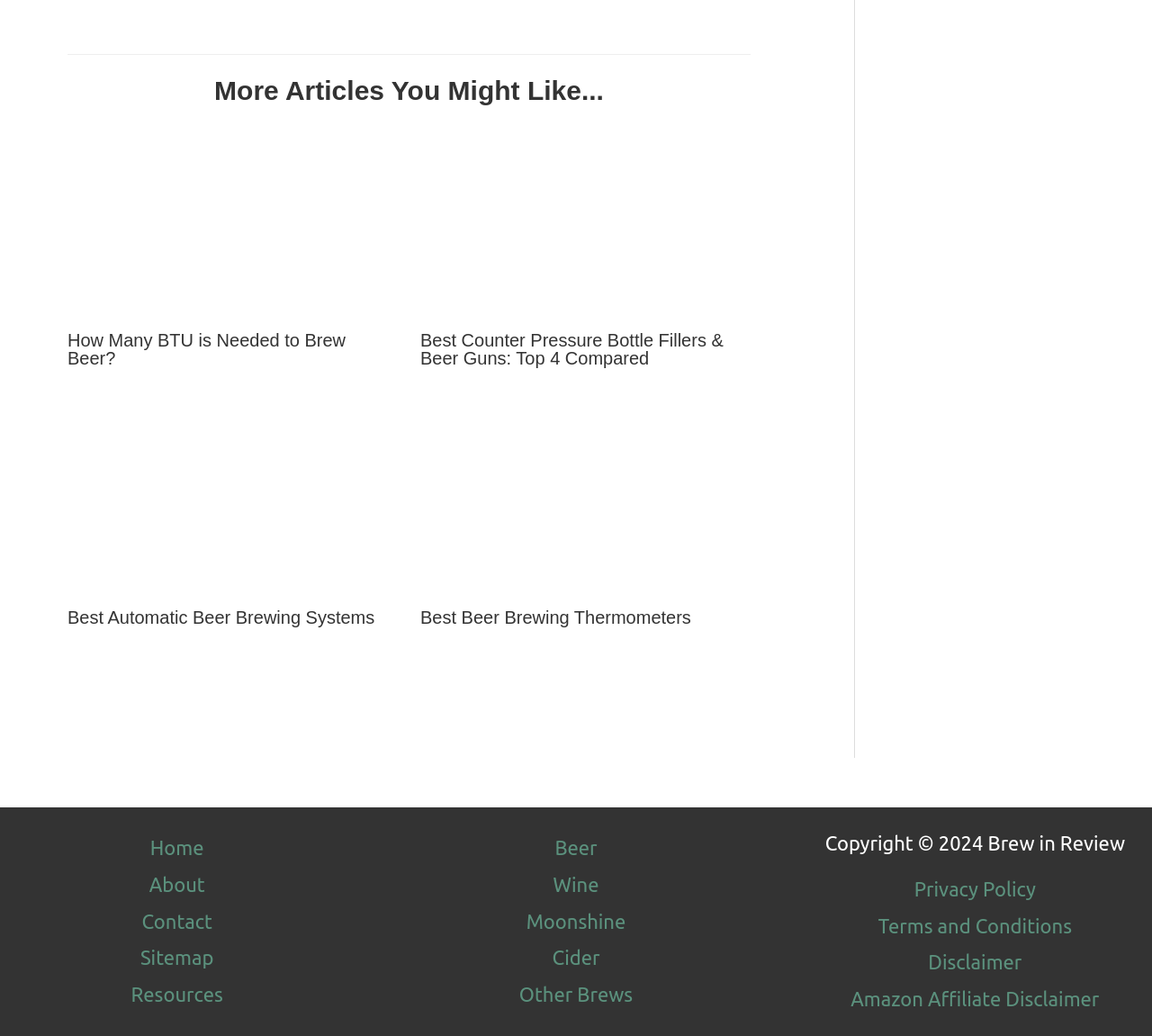Refer to the element description Best Beer Brewing Thermometers and identify the corresponding bounding box in the screenshot. Format the coordinates as (top-left x, top-left y, bottom-right x, bottom-right y) with values in the range of 0 to 1.

[0.365, 0.586, 0.6, 0.605]